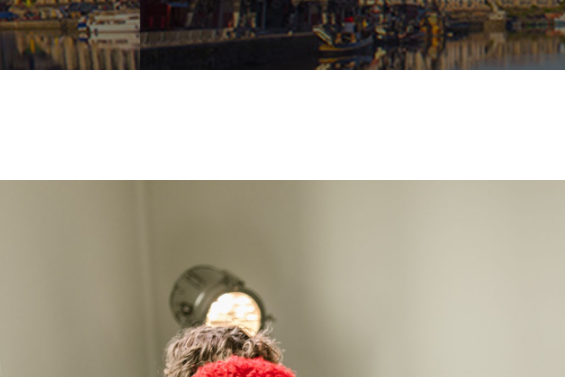What is the tone of the person's expression?
Can you give a detailed and elaborate answer to the question?

The person's expression exudes warmth and friendliness, suggesting a welcoming demeanor. This is evident from the soft lighting that illuminates the scene, highlighting their features and the soft textures of their outfit.